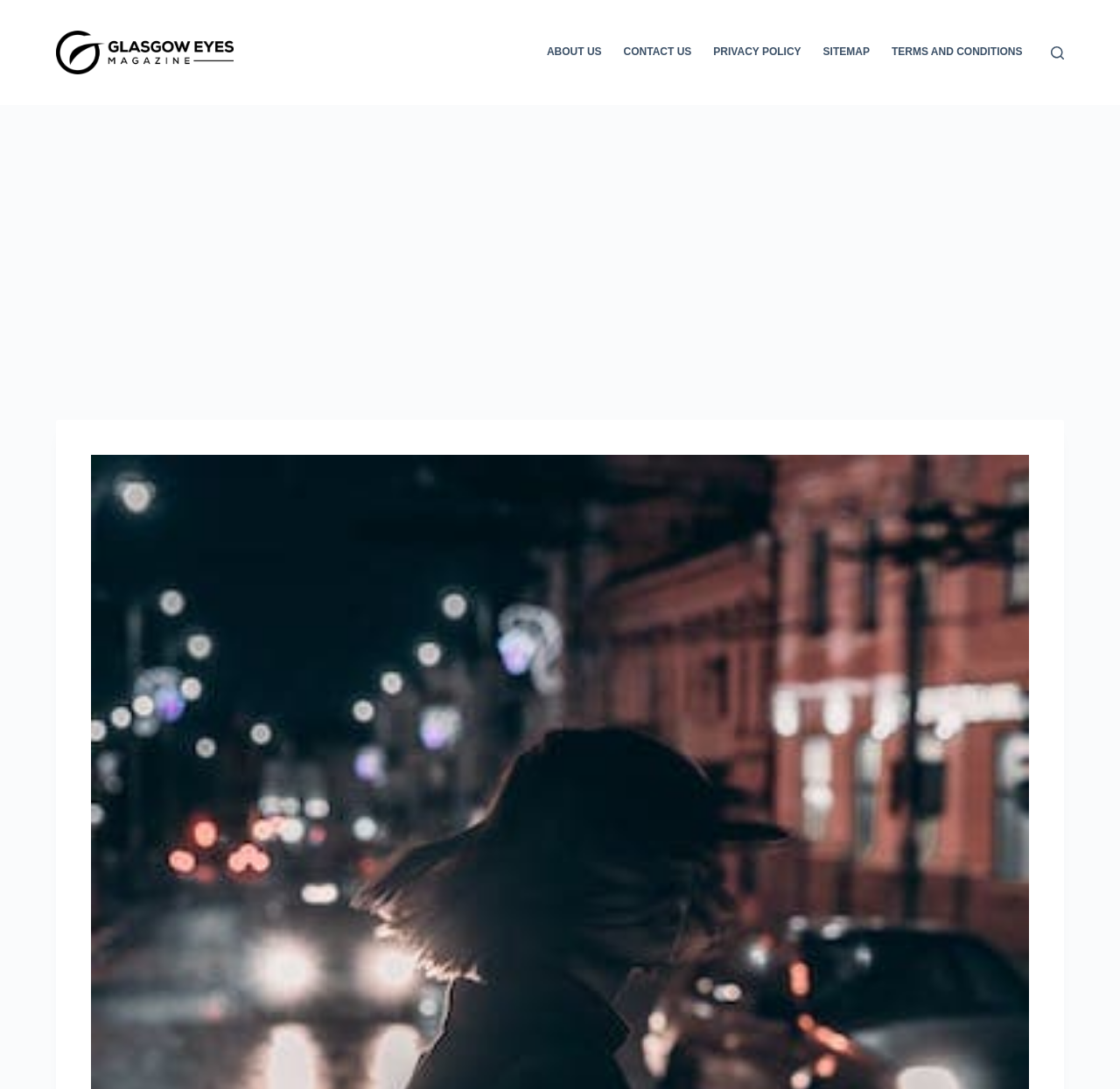What is the name of the magazine?
Based on the image, answer the question with a single word or brief phrase.

Glasgow Eyes Magazine